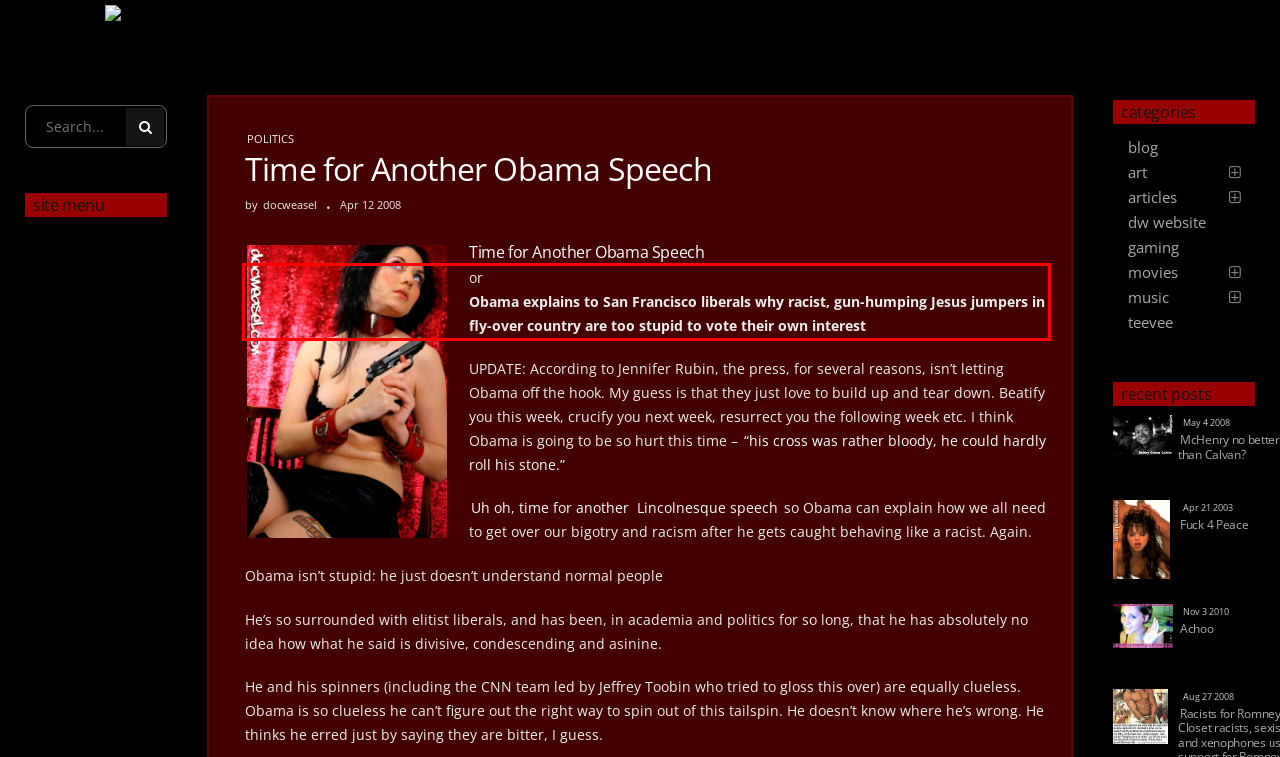Identify the text within the red bounding box on the webpage screenshot and generate the extracted text content.

or Obama explains to San Francisco liberals why racist, gun-humping Jesus jumpers in fly-over country are too stupid to vote their own interest